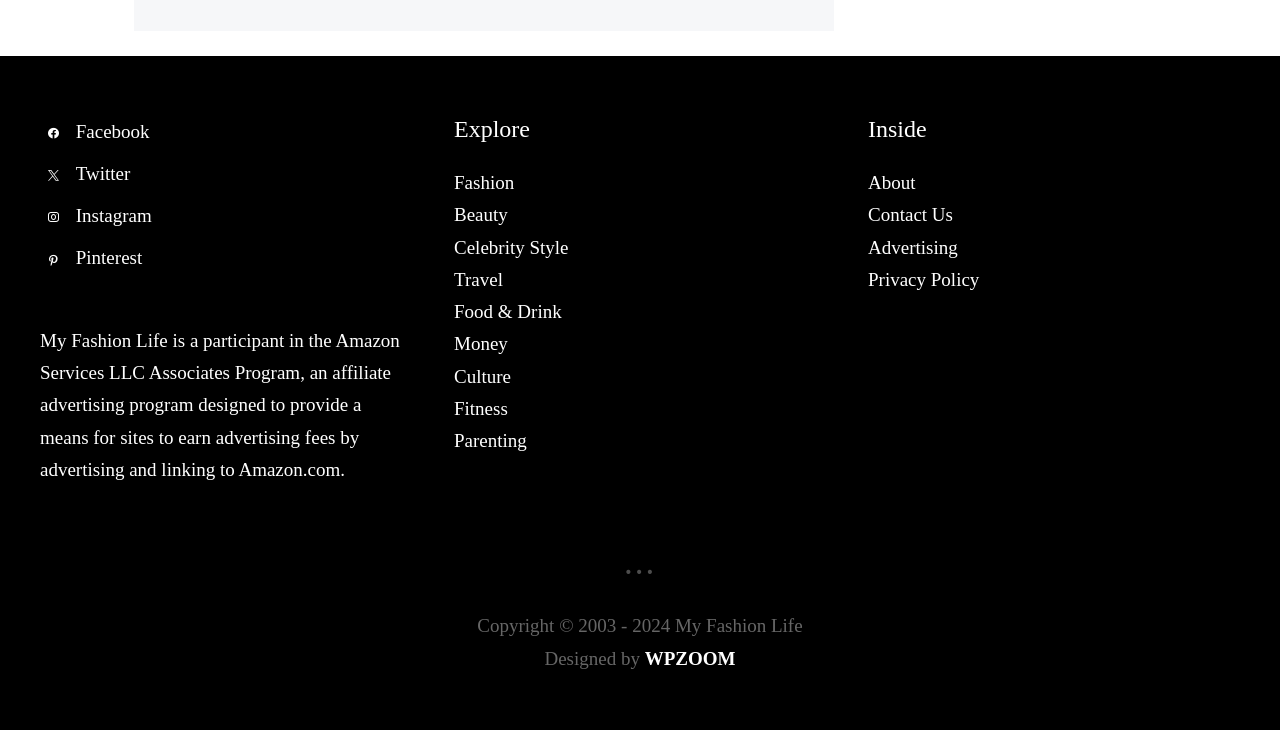What categories are available for exploration on this webpage?
Answer the question with a detailed and thorough explanation.

The webpage has a section labeled 'Explore' which contains links to various categories, including Fashion, Beauty, Celebrity Style, Travel, Food & Drink, Money, Culture, Fitness, and Parenting, allowing users to explore different topics.